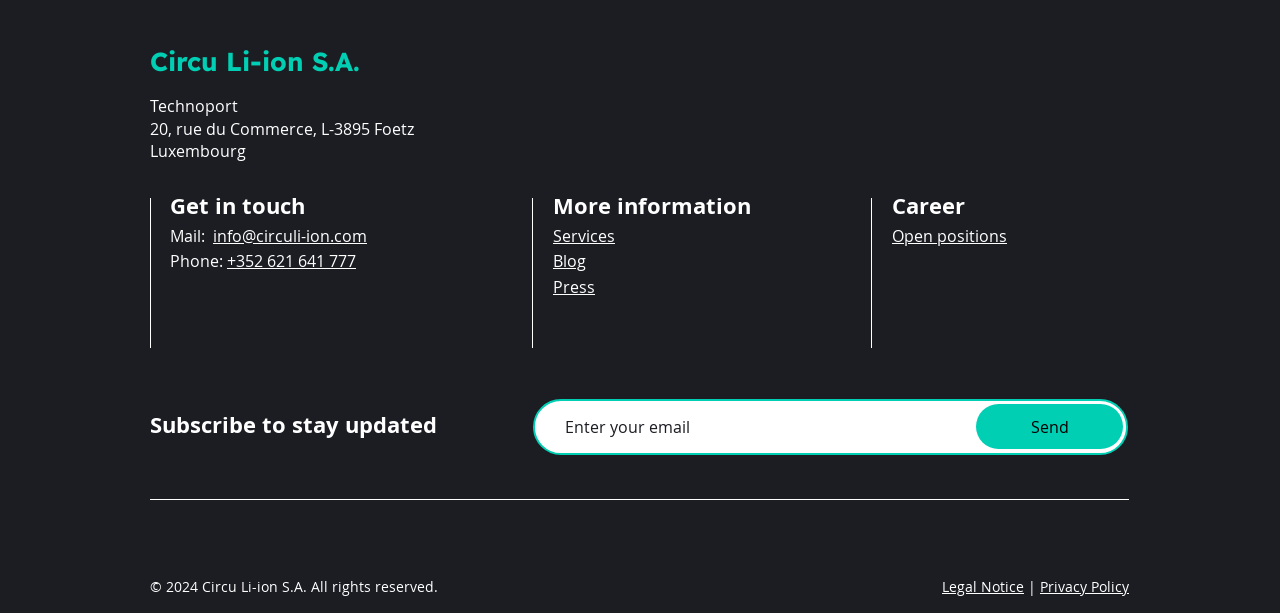What are the available sections on the webpage?
From the image, respond using a single word or phrase.

Services, Blog, Press, Career